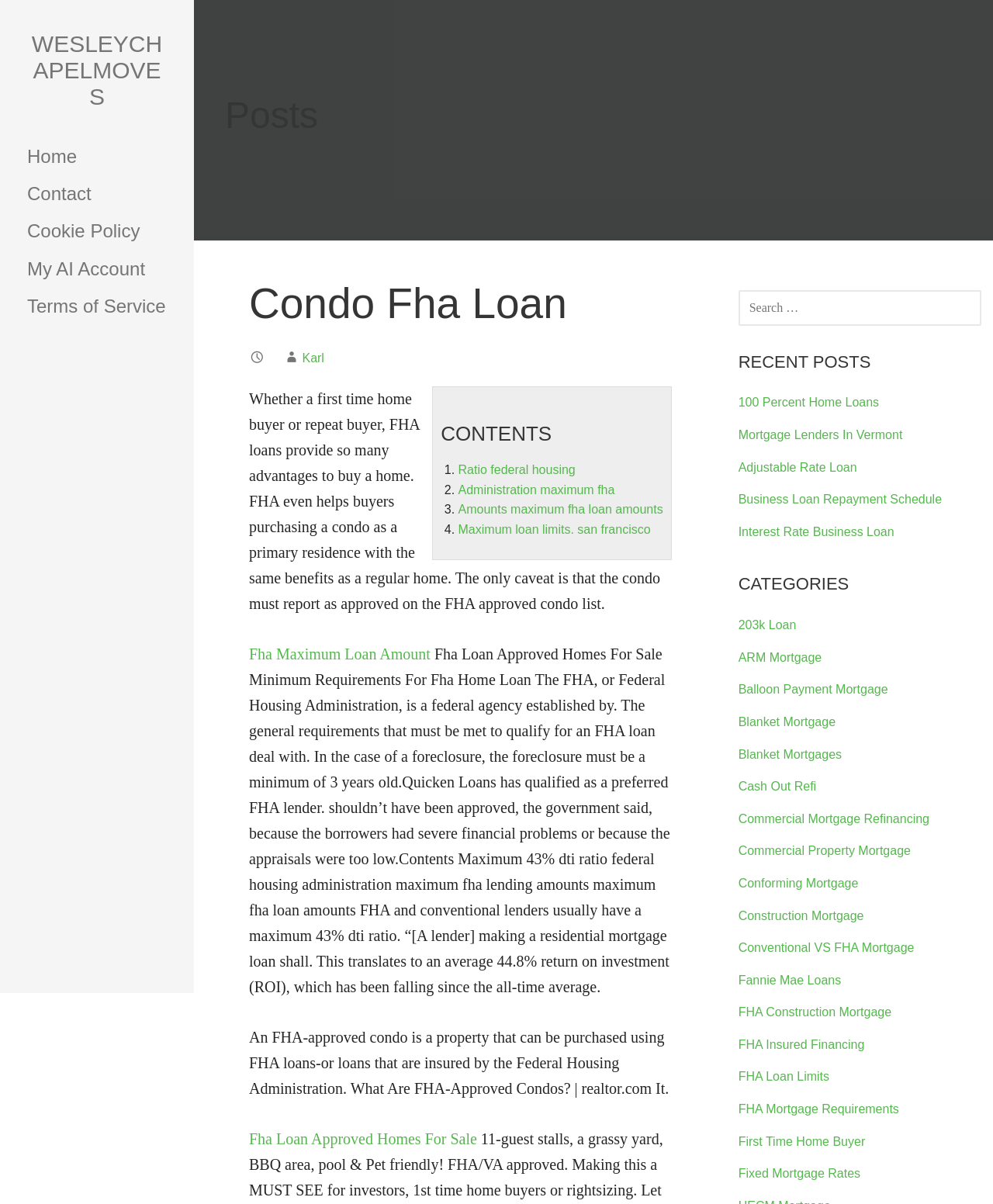What is the text of the webpage's headline?

Condo Fha Loan